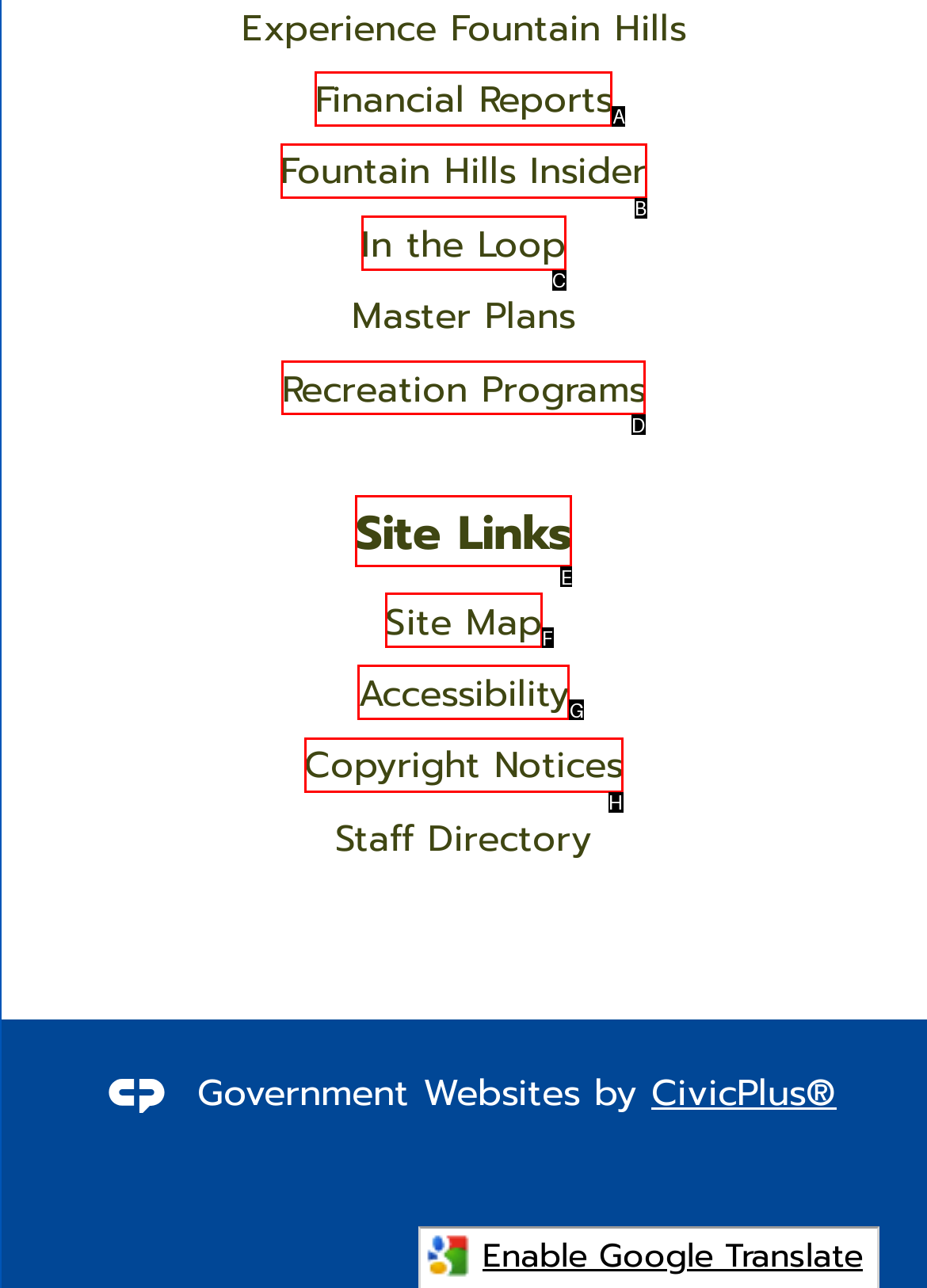Choose the HTML element that should be clicked to accomplish the task: Access Recreation Programs. Answer with the letter of the chosen option.

D